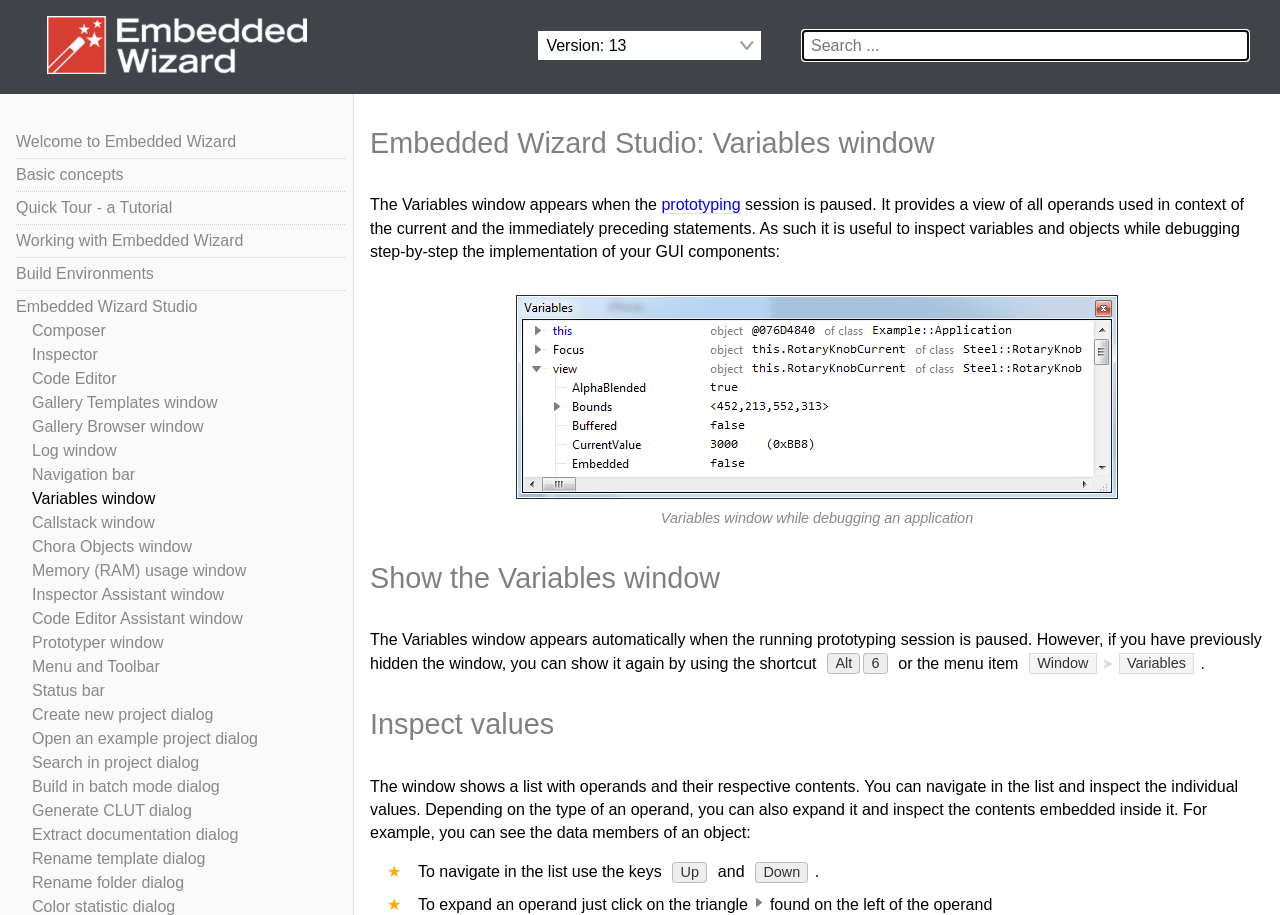Locate the bounding box coordinates for the element described below: "Welcome to Embedded Wizard". The coordinates must be four float values between 0 and 1, formatted as [left, top, right, bottom].

[0.012, 0.145, 0.185, 0.164]